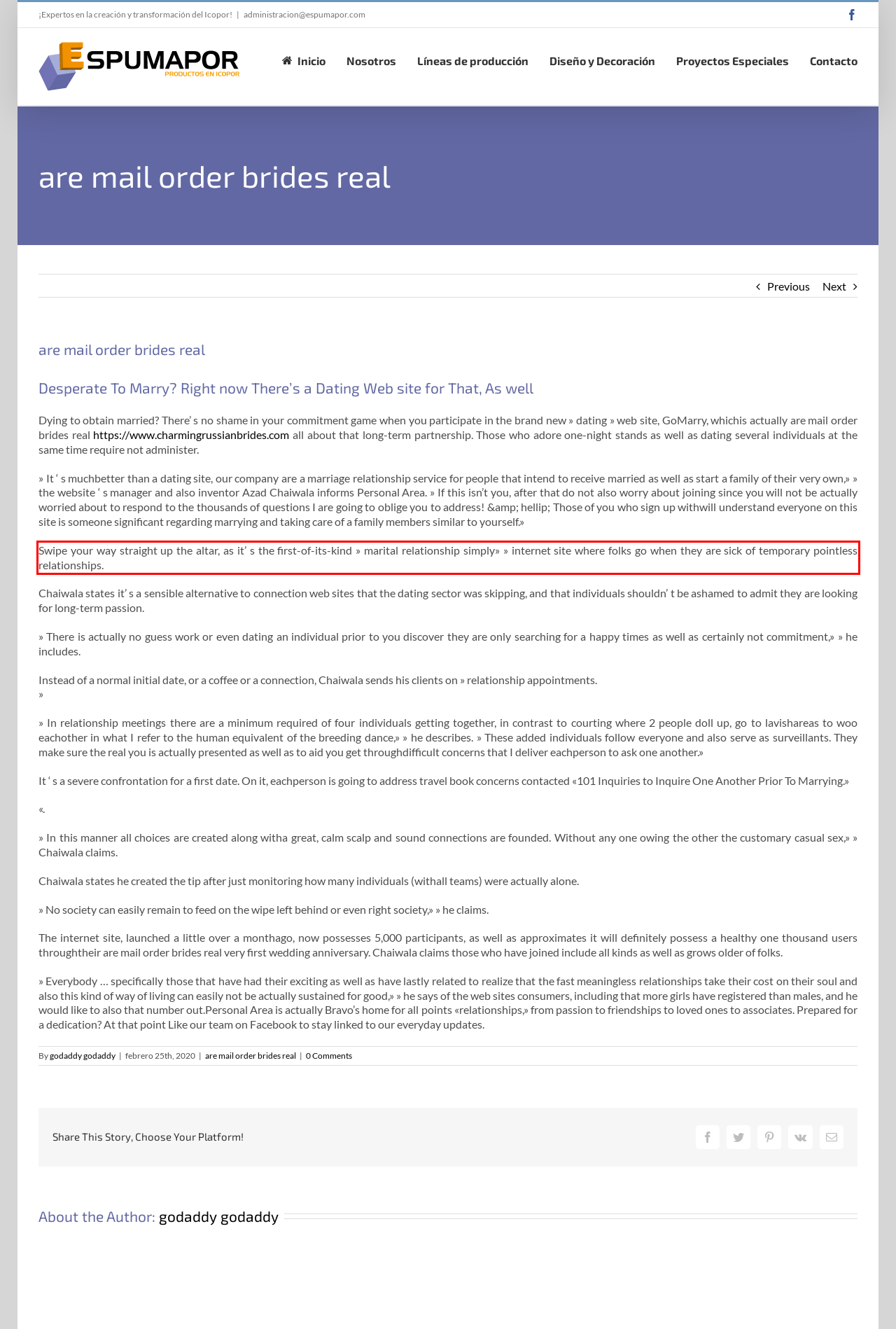Examine the webpage screenshot, find the red bounding box, and extract the text content within this marked area.

Swipe your way straight up the altar, as it’ s the first-of-its-kind » marital relationship simply» » internet site where folks go when they are sick of temporary pointless relationships.